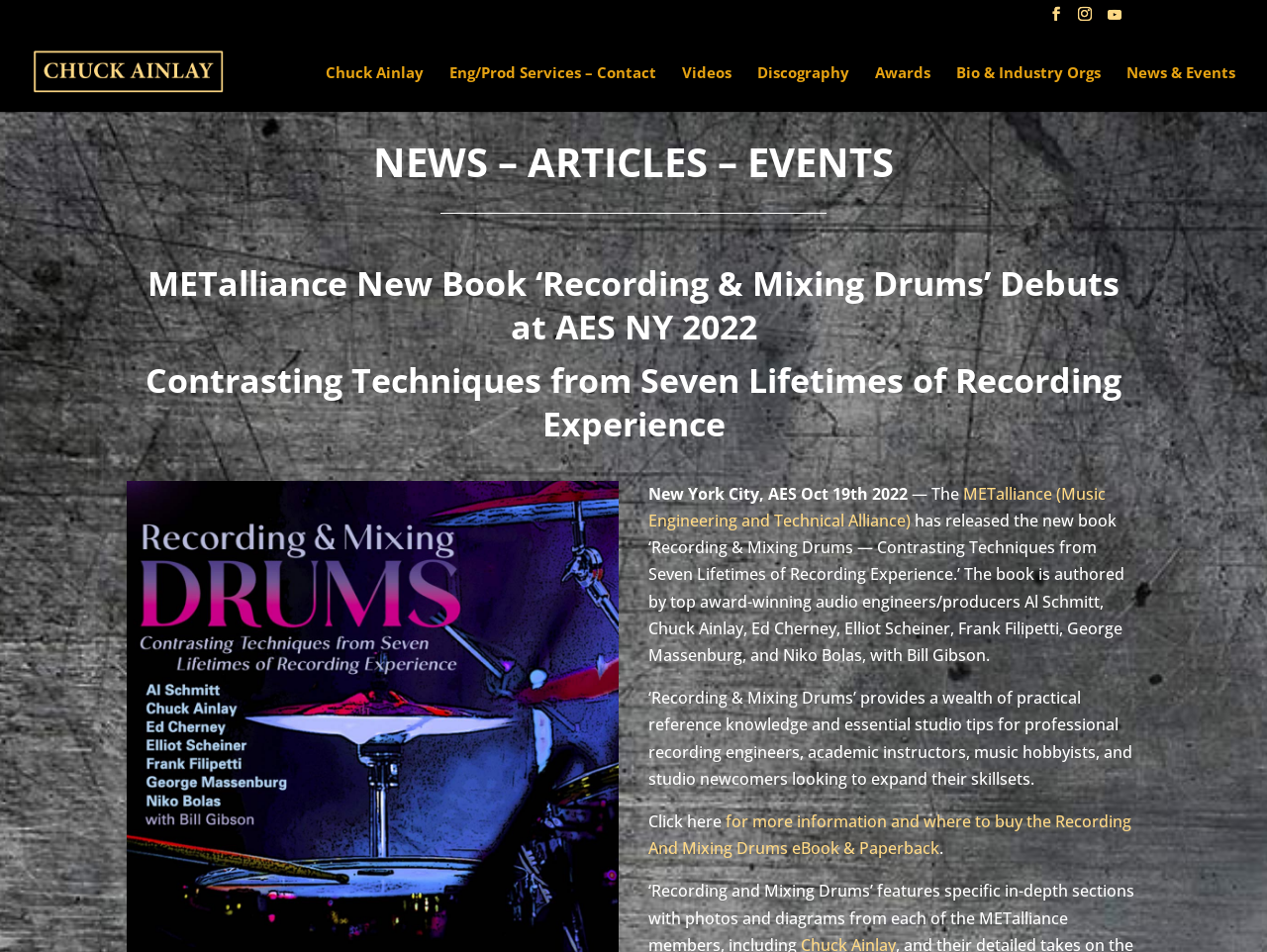Determine the bounding box coordinates of the clickable element necessary to fulfill the instruction: "Get more information about the book". Provide the coordinates as four float numbers within the 0 to 1 range, i.e., [left, top, right, bottom].

[0.512, 0.851, 0.893, 0.902]